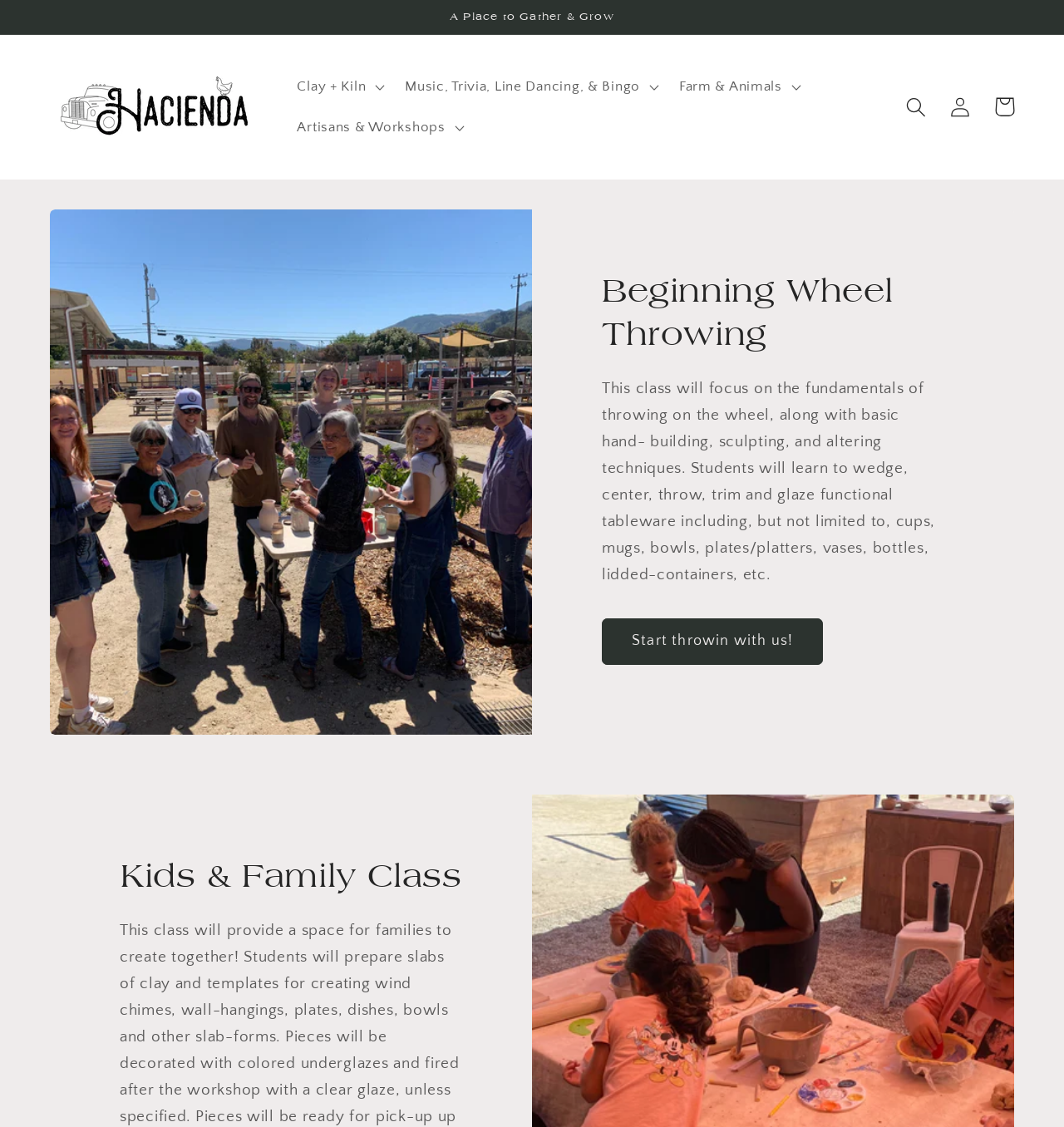Give a concise answer of one word or phrase to the question: 
What is the name of the place?

Hacienda Hay & Feed